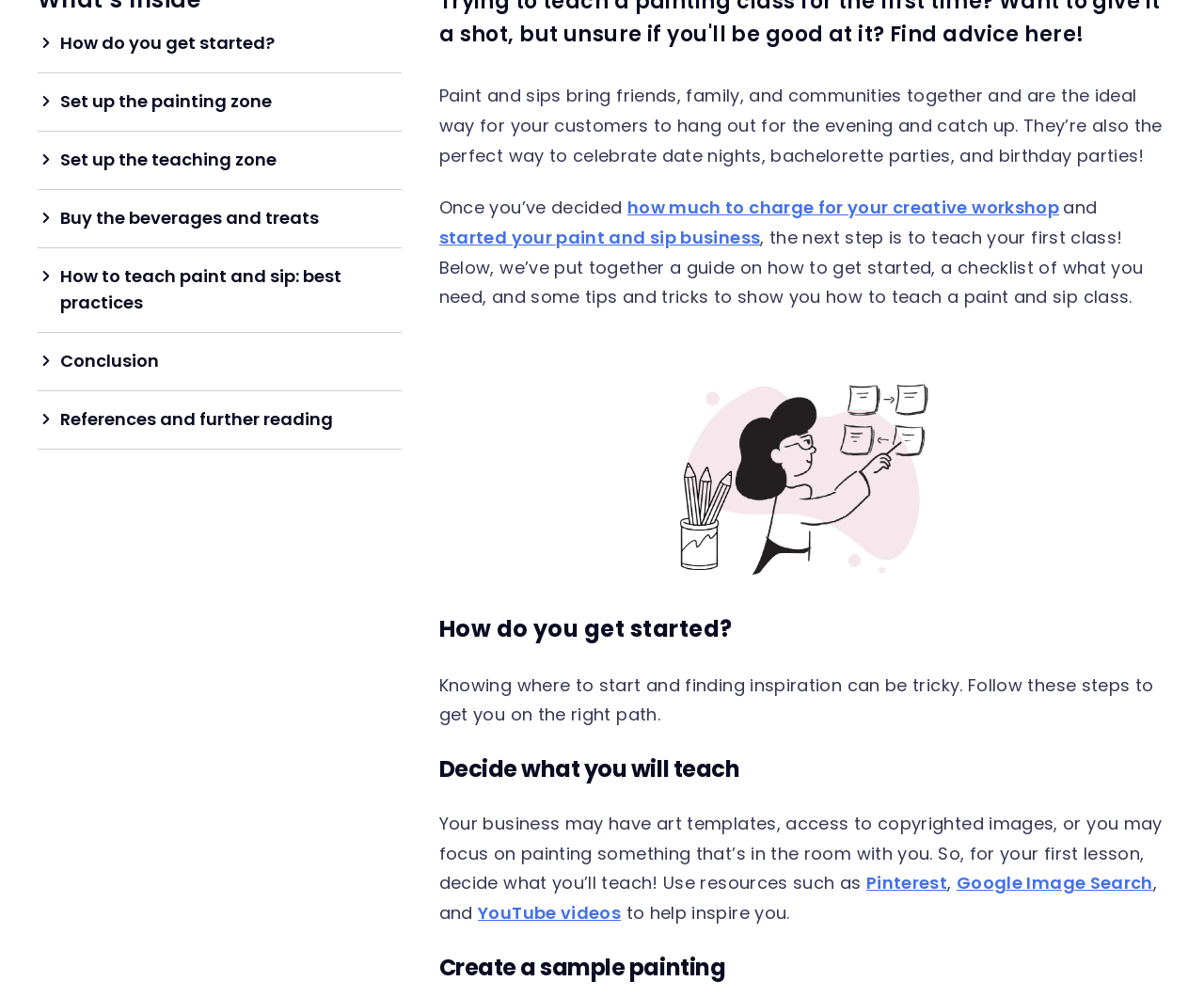What is the main topic of this webpage?
Please answer the question as detailed as possible.

The webpage is about guiding users on how to start and teach a paint and sip class, including setting up the painting zone, teaching zone, and providing tips and tricks.